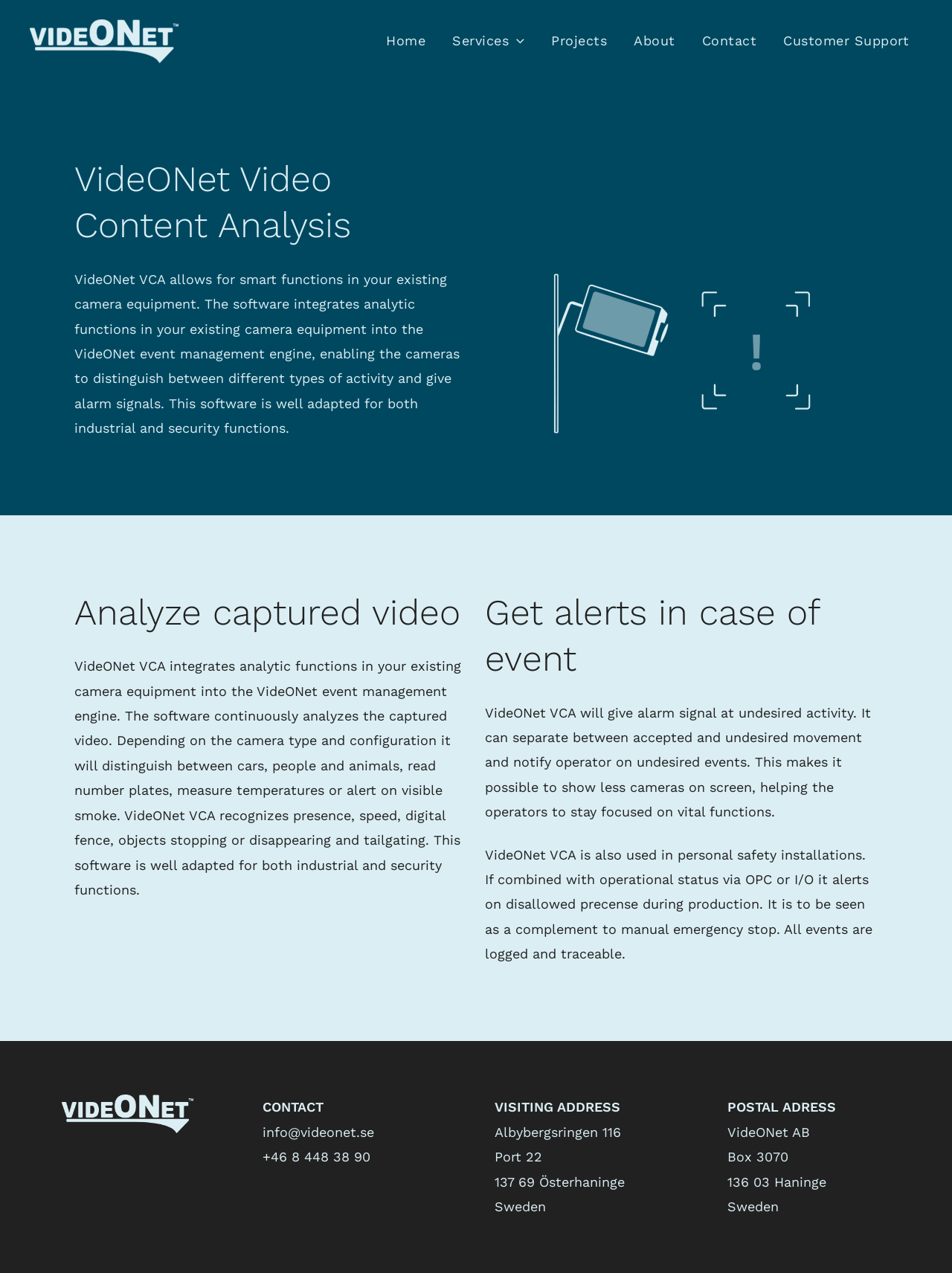What is VideONet VCA?
Look at the image and respond to the question as thoroughly as possible.

VideONet VCA is a software that integrates analytic functions in existing camera equipment into the VideONet event management engine, enabling the cameras to distinguish between different types of activity and give alarm signals.